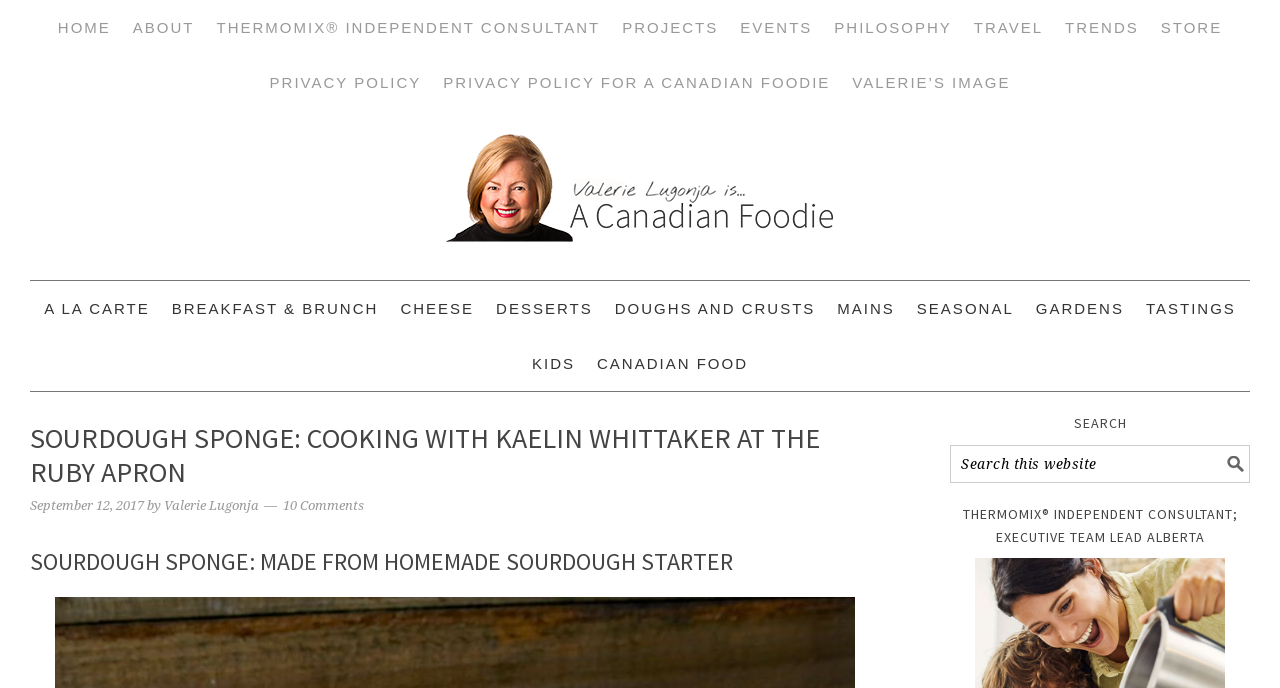Please specify the bounding box coordinates in the format (top-left x, top-left y, bottom-right x, bottom-right y), with all values as floating point numbers between 0 and 1. Identify the bounding box of the UI element described by: Valerie’s Image

[0.658, 0.08, 0.797, 0.16]